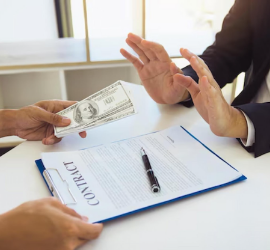How many hands are visible in the scene?
Answer the question with as much detail as you can, using the image as a reference.

The caption describes a hand reaching out to hand over a dollar bill, and another hand raised in a gesture of refusal or hesitation, indicating that there are two hands visible in the scene.